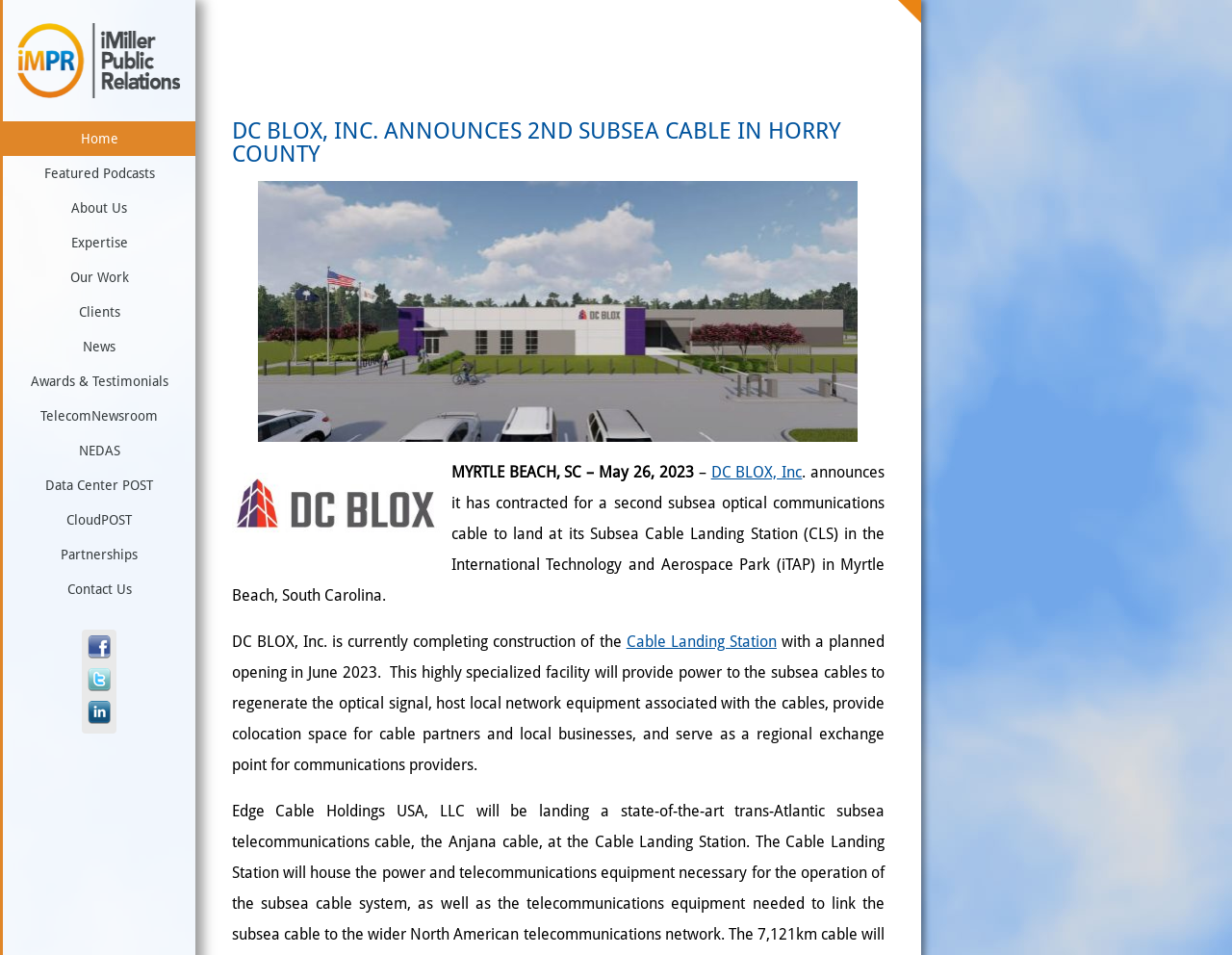Predict the bounding box coordinates of the area that should be clicked to accomplish the following instruction: "Follow on 'facebook'". The bounding box coordinates should consist of four float numbers between 0 and 1, i.e., [left, top, right, bottom].

[0.069, 0.677, 0.092, 0.697]